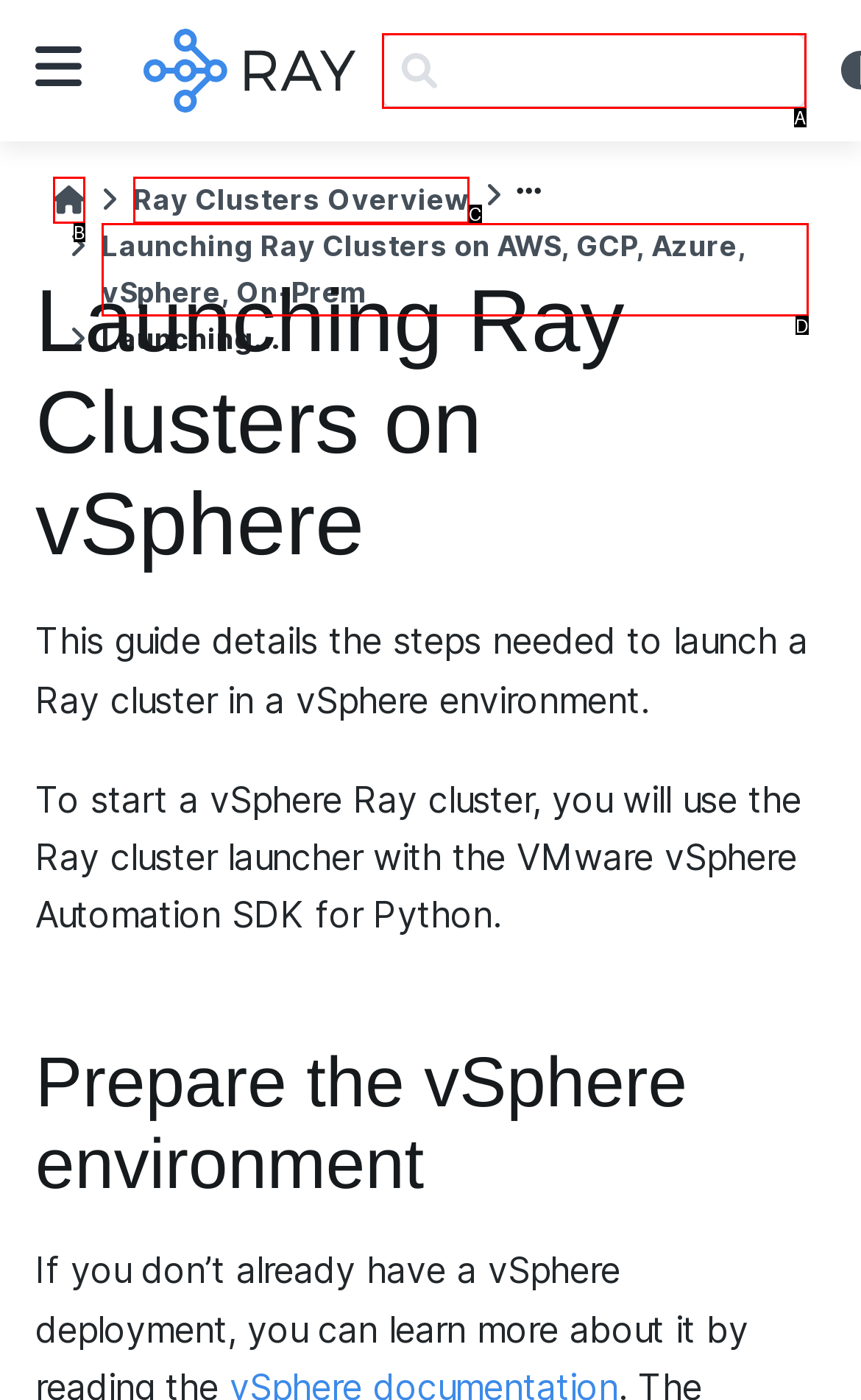From the provided choices, determine which option matches the description: aria-label="Home". Respond with the letter of the correct choice directly.

B